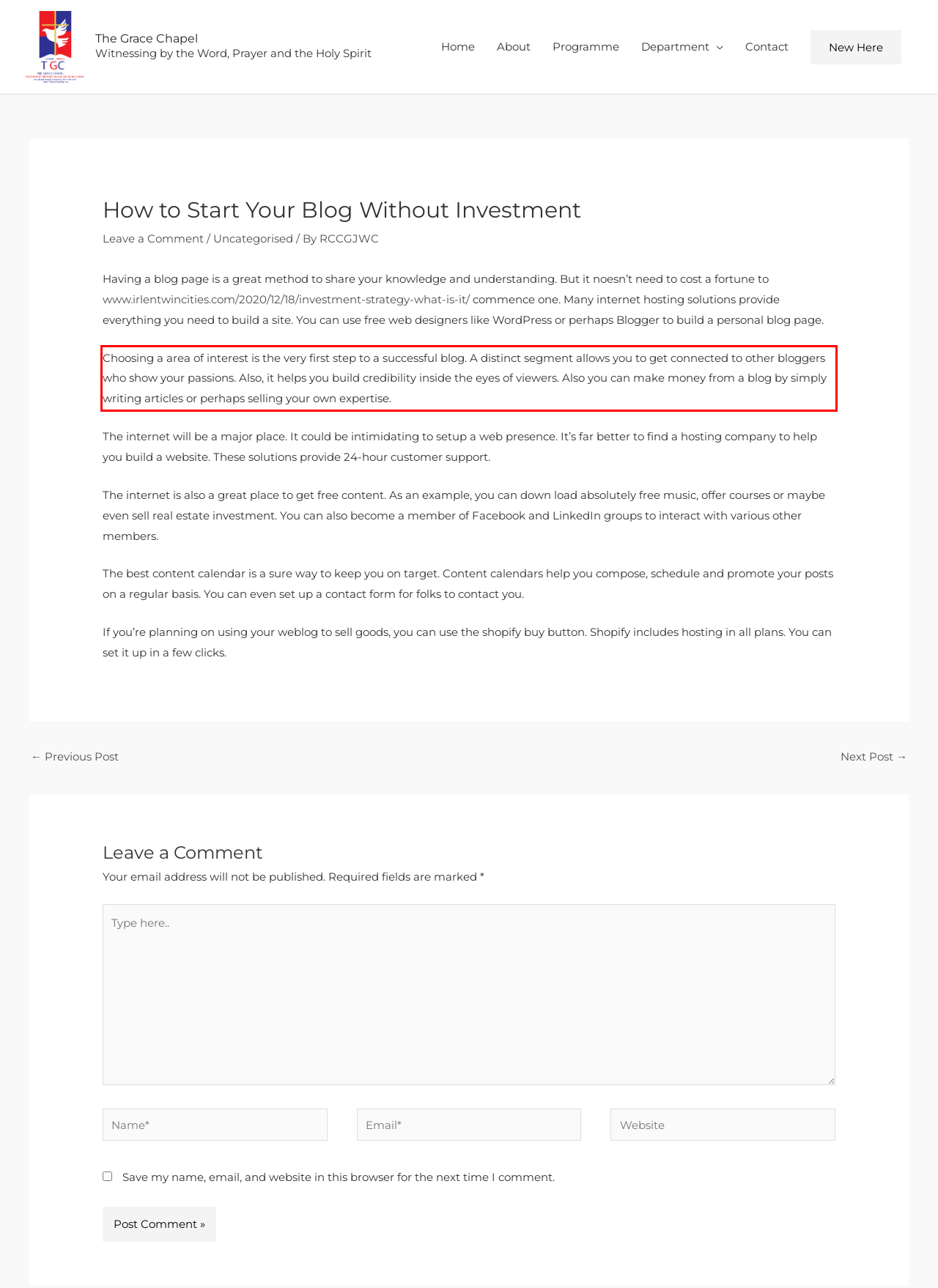Using the provided screenshot of a webpage, recognize the text inside the red rectangle bounding box by performing OCR.

Choosing a area of interest is the very first step to a successful blog. A distinct segment allows you to get connected to other bloggers who show your passions. Also, it helps you build credibility inside the eyes of viewers. Also you can make money from a blog by simply writing articles or perhaps selling your own expertise.